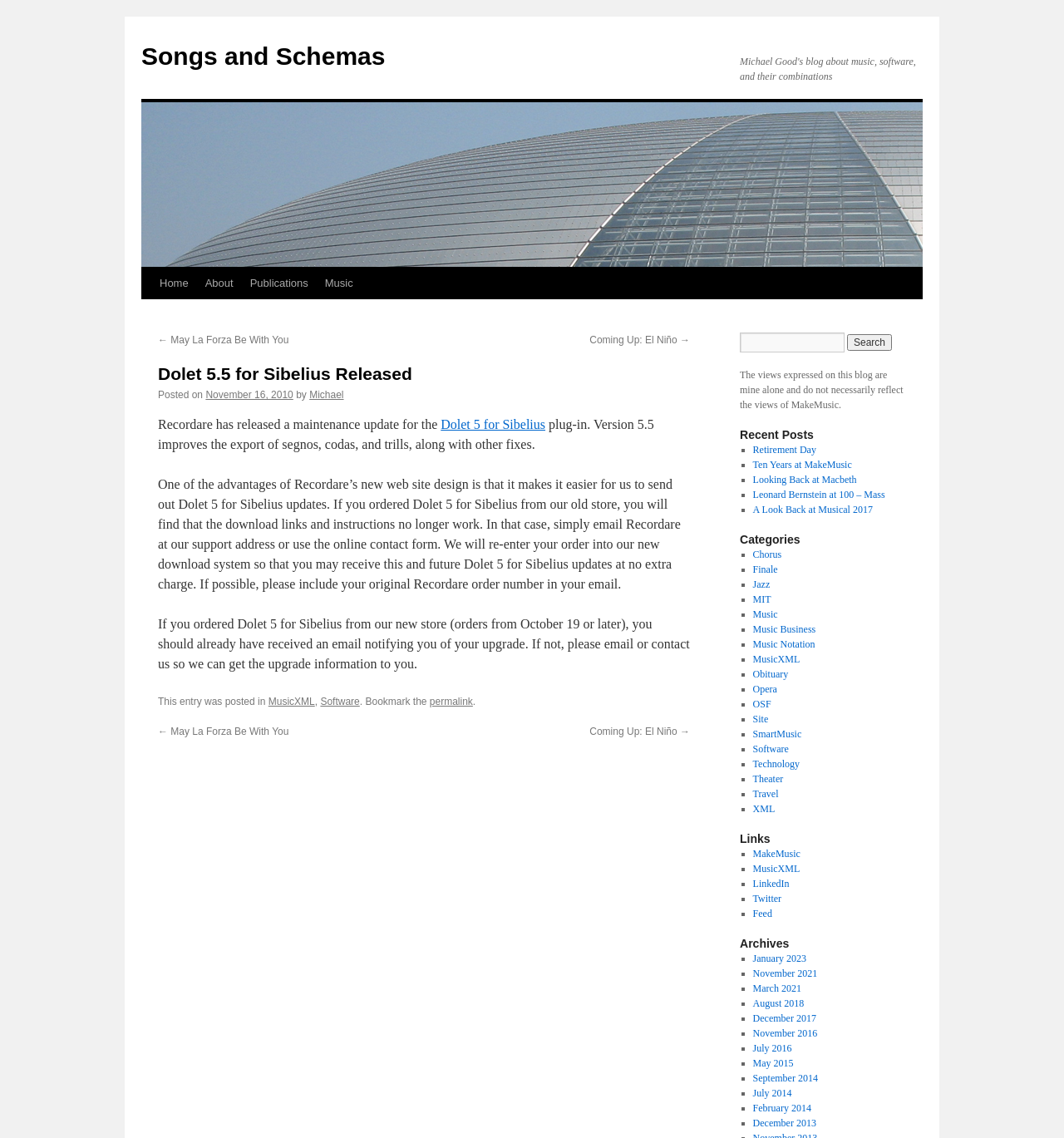Respond with a single word or phrase for the following question: 
What is the version number of the updated plug-in?

5.5